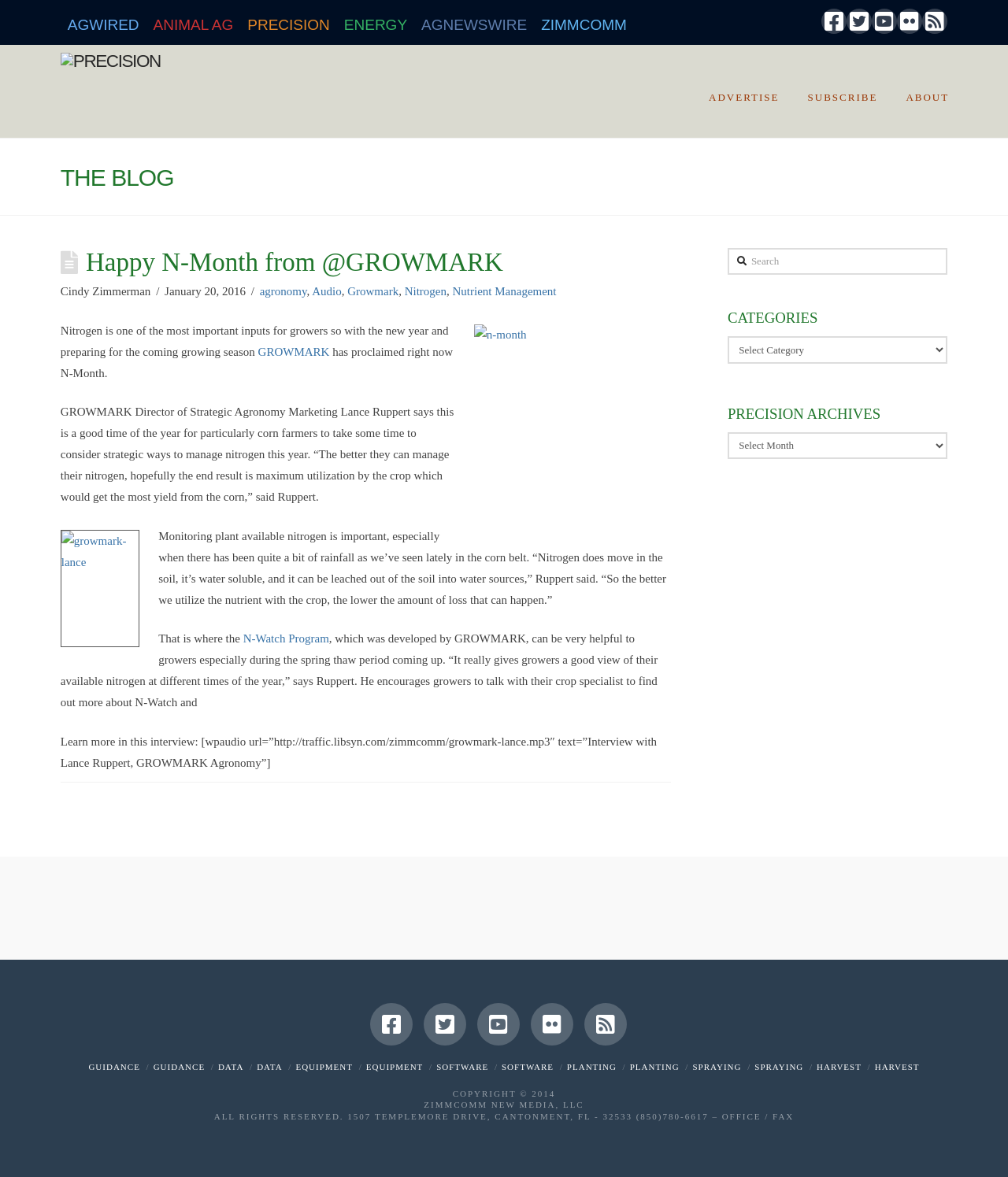Use the details in the image to answer the question thoroughly: 
What is the topic of the interview with Lance Ruppert?

The article mentions an interview with Lance Ruppert, GROWMARK Agronomy, and the topic of the interview is related to nitrogen management, as Ruppert discusses the importance of managing nitrogen for corn farmers.